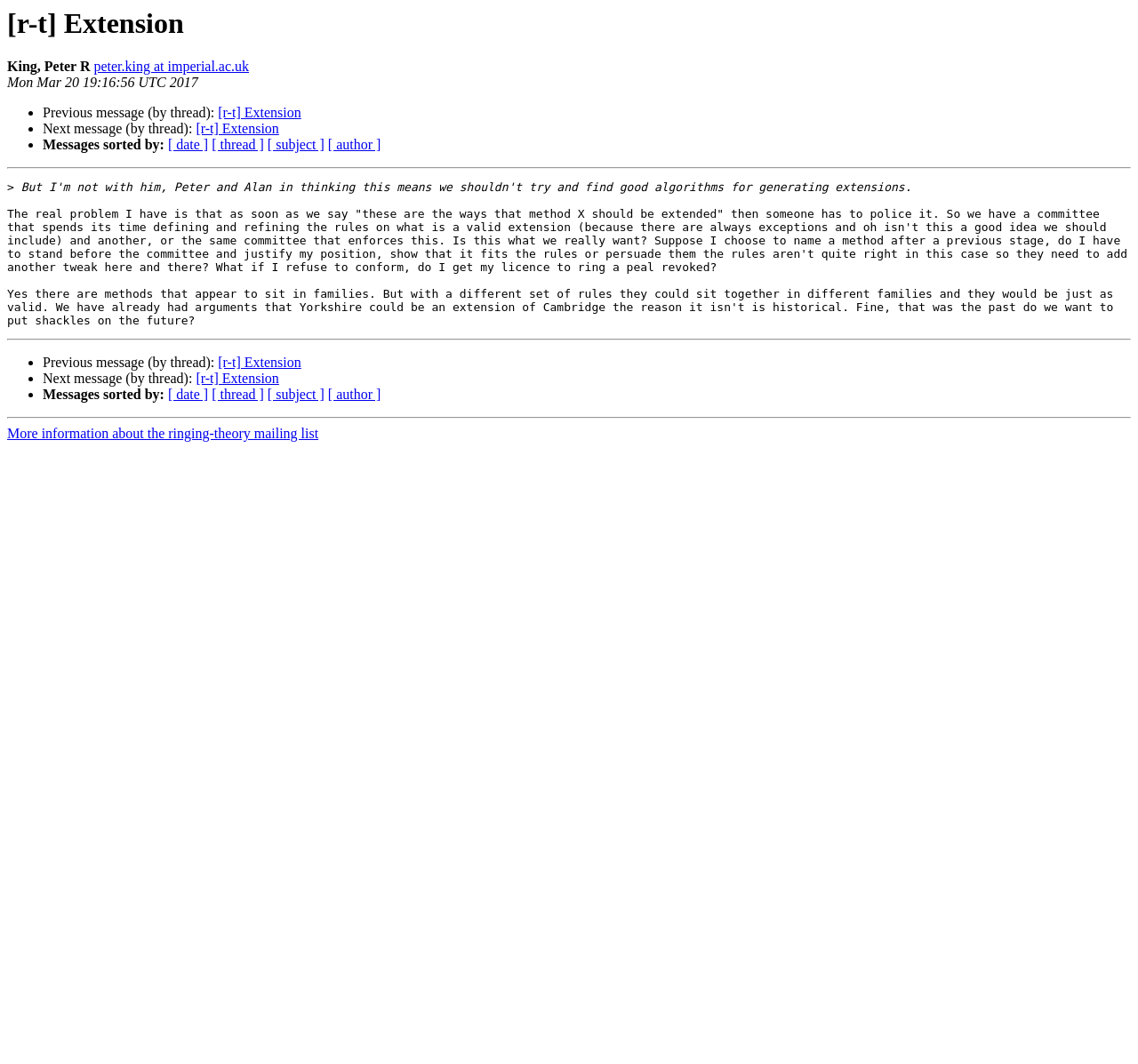Locate the bounding box of the UI element described in the following text: "digital marketing for rehab centers".

None